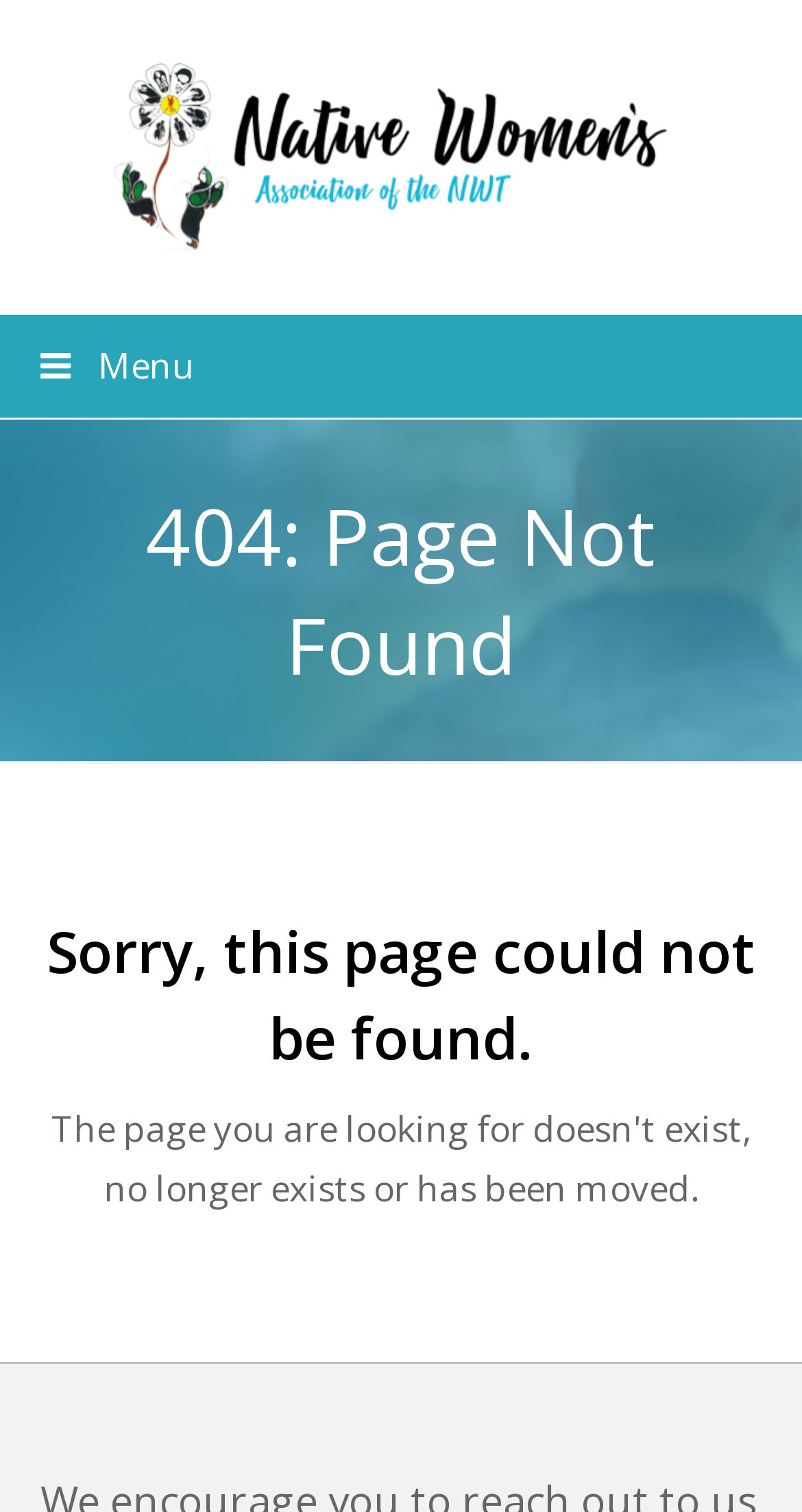Provide the bounding box coordinates of the UI element this sentence describes: "Menu".

[0.05, 0.208, 0.95, 0.276]